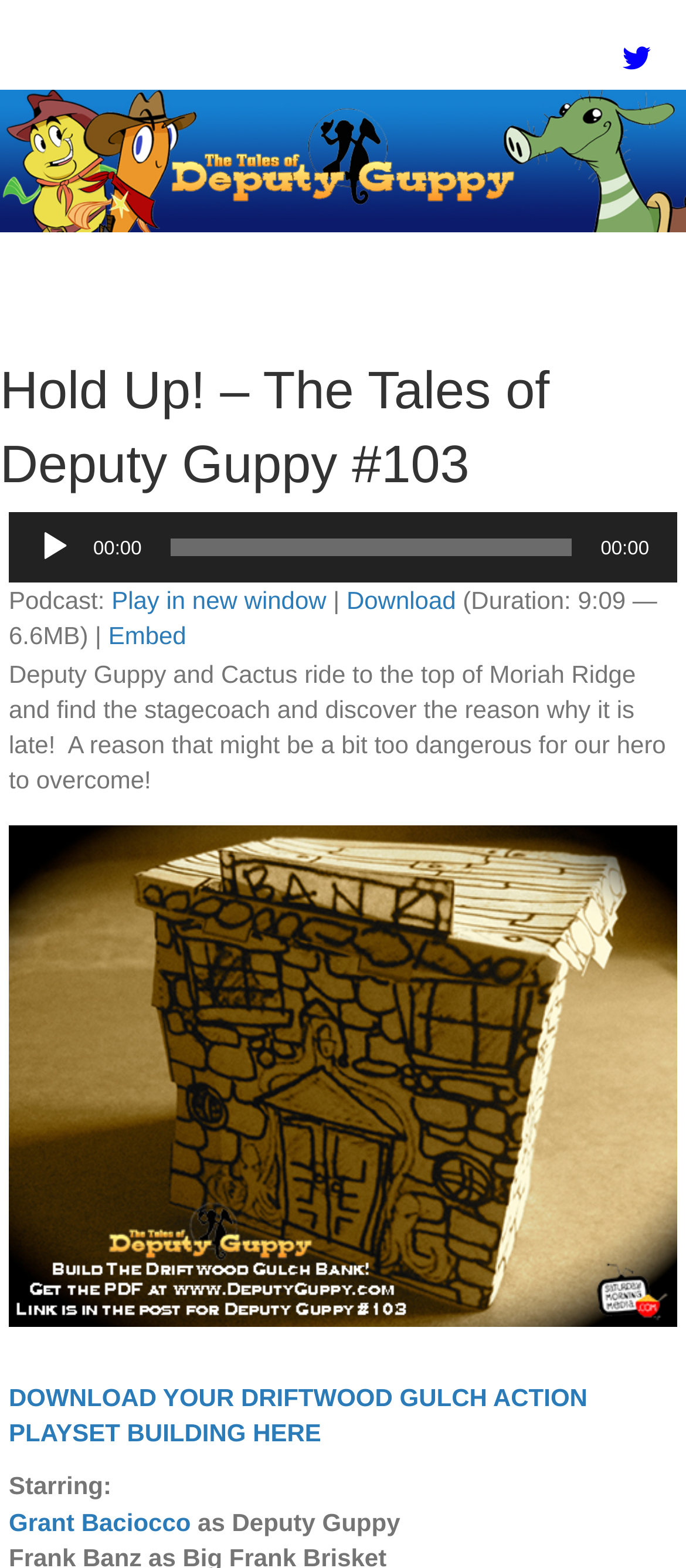Please give a succinct answer to the question in one word or phrase:
What is the title of the podcast?

Hold Up! – The Tales of Deputy Guppy #103